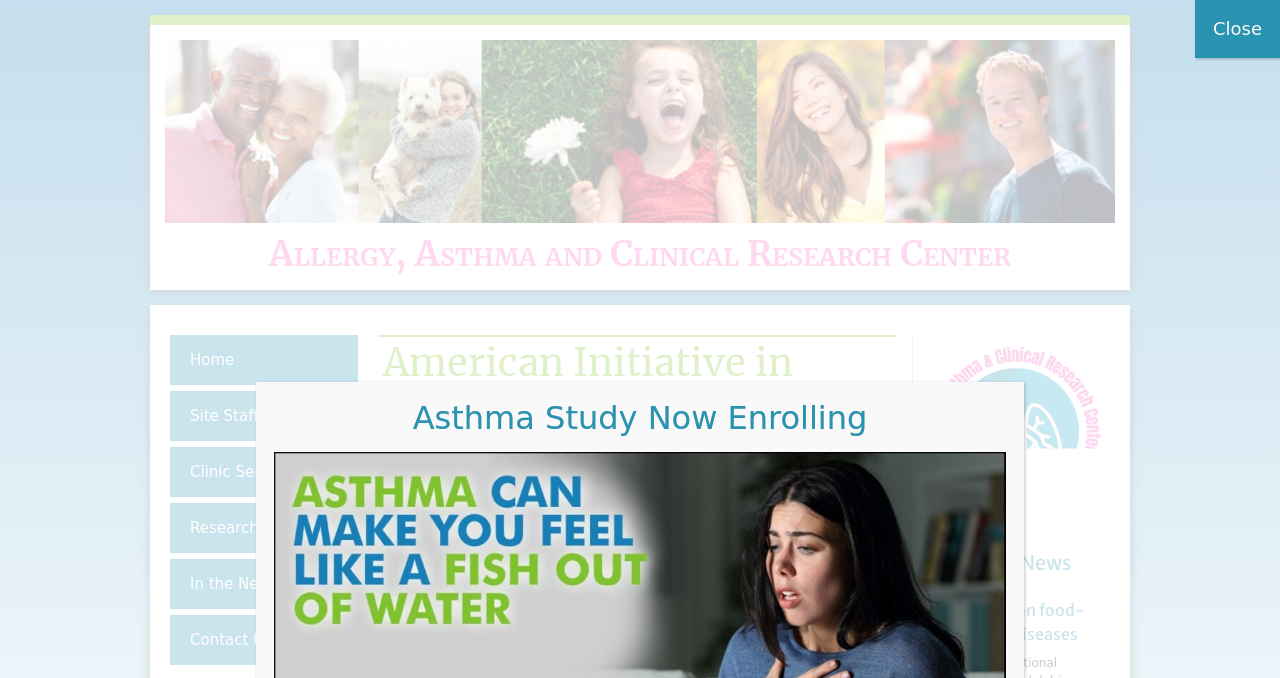What is the title of the news section?
Answer the question in a detailed and comprehensive manner.

The answer can be found in the complementary section of the webpage, where a figure element is present with a heading 'In the News'.